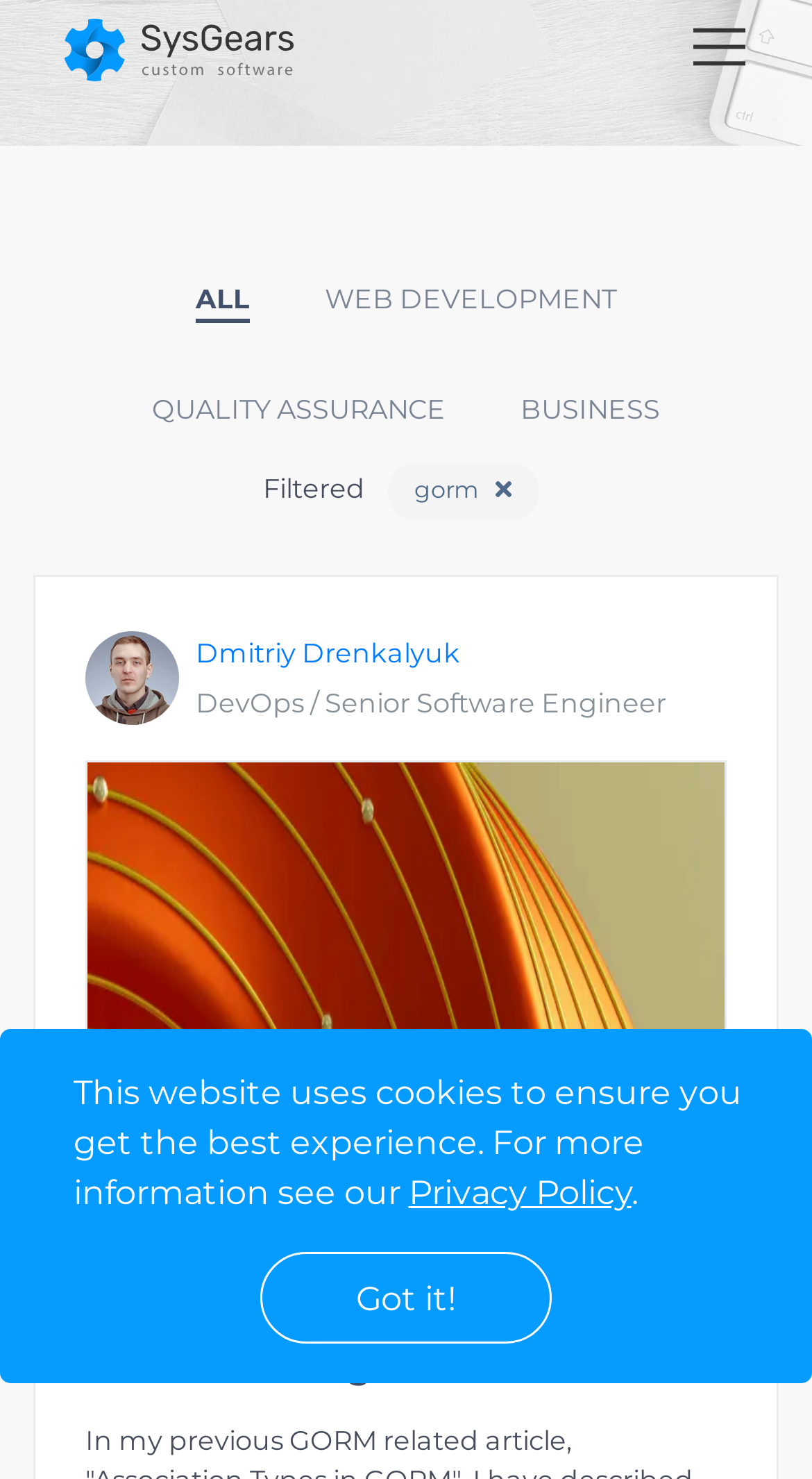Please find the bounding box for the UI element described by: "alt="SysGears logotype"".

[0.079, 0.013, 0.362, 0.055]